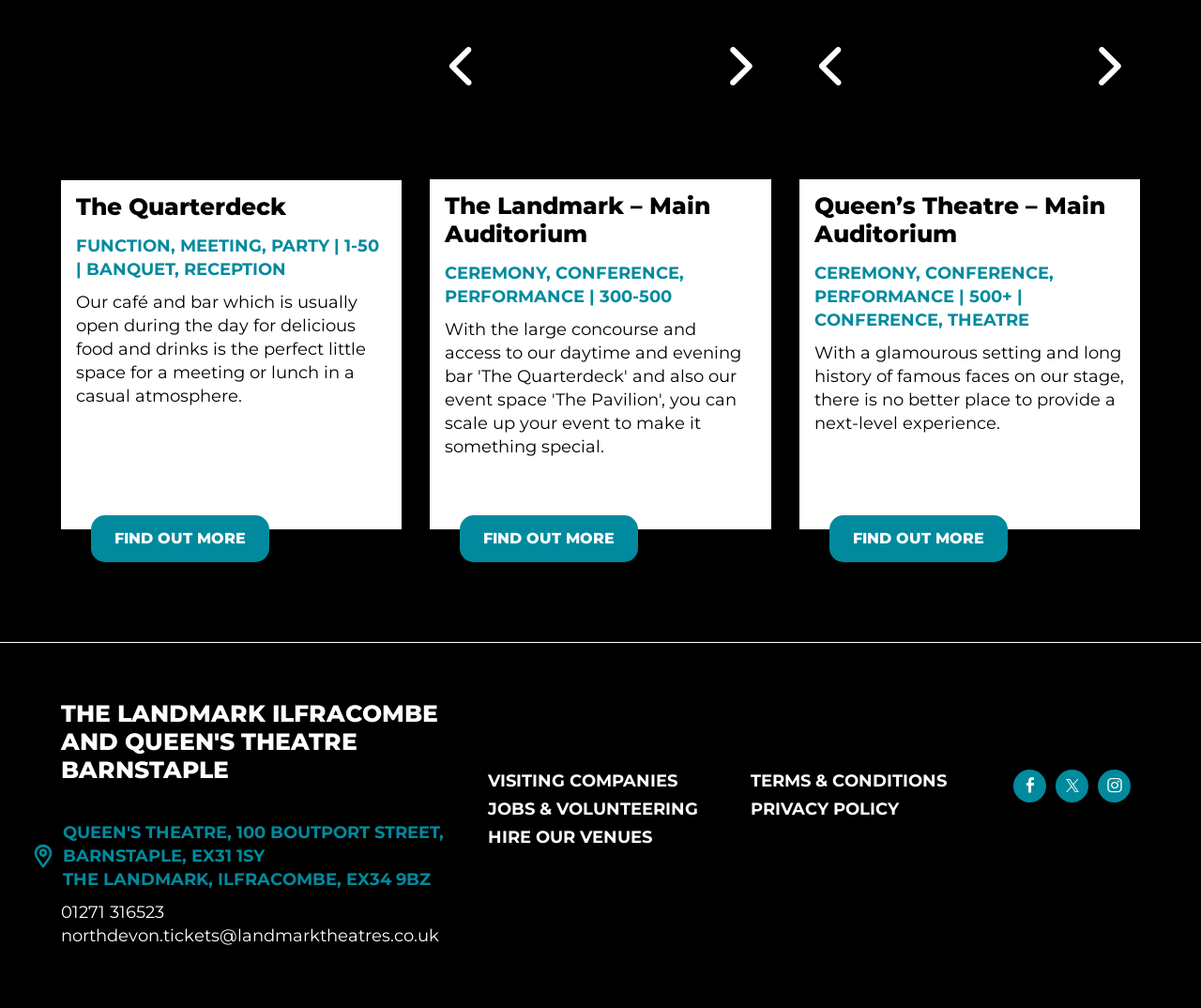Give a one-word or short phrase answer to the question: 
How many venues are described on this webpage?

3